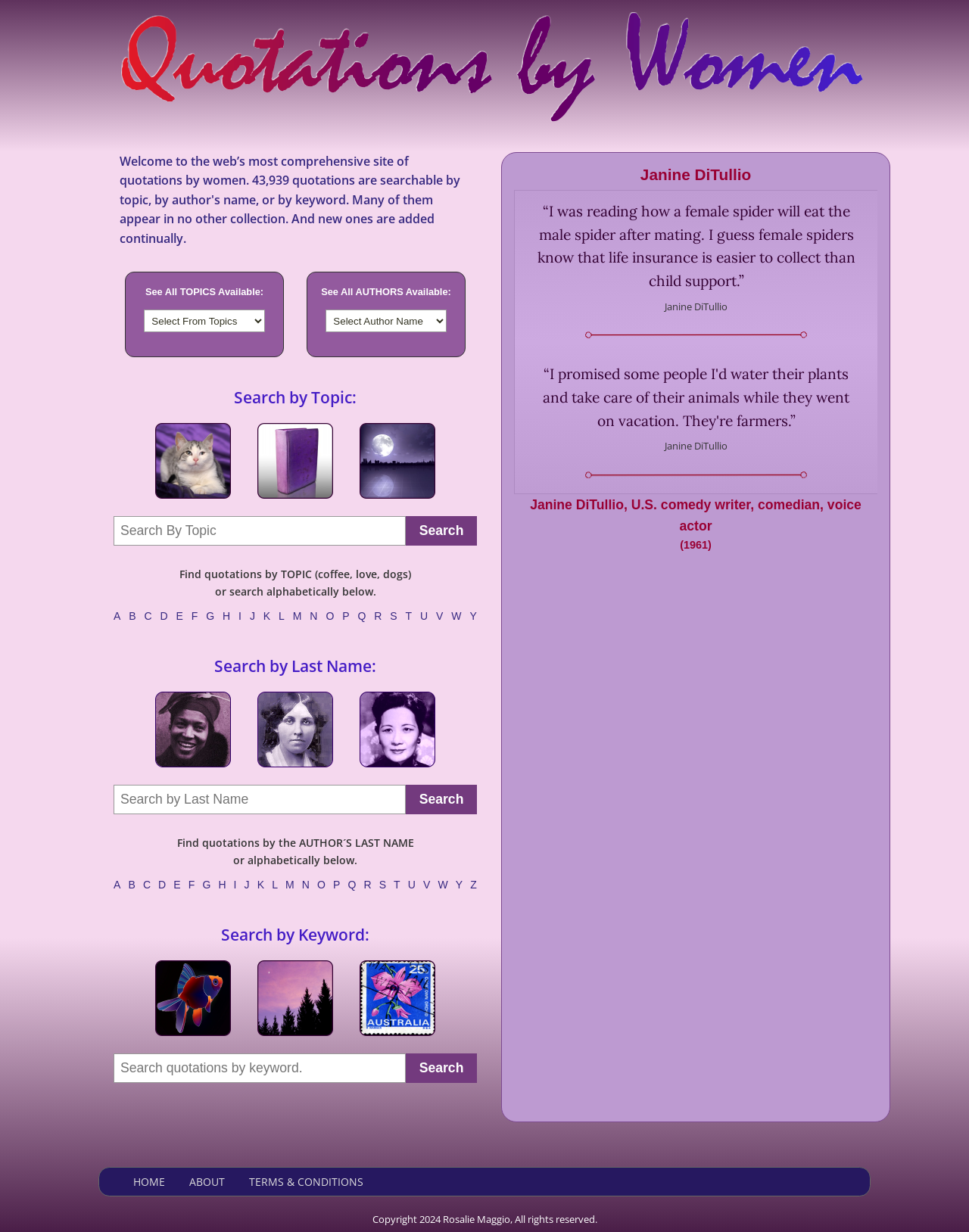Give a one-word or phrase response to the following question: Are there any images on this webpage?

Yes